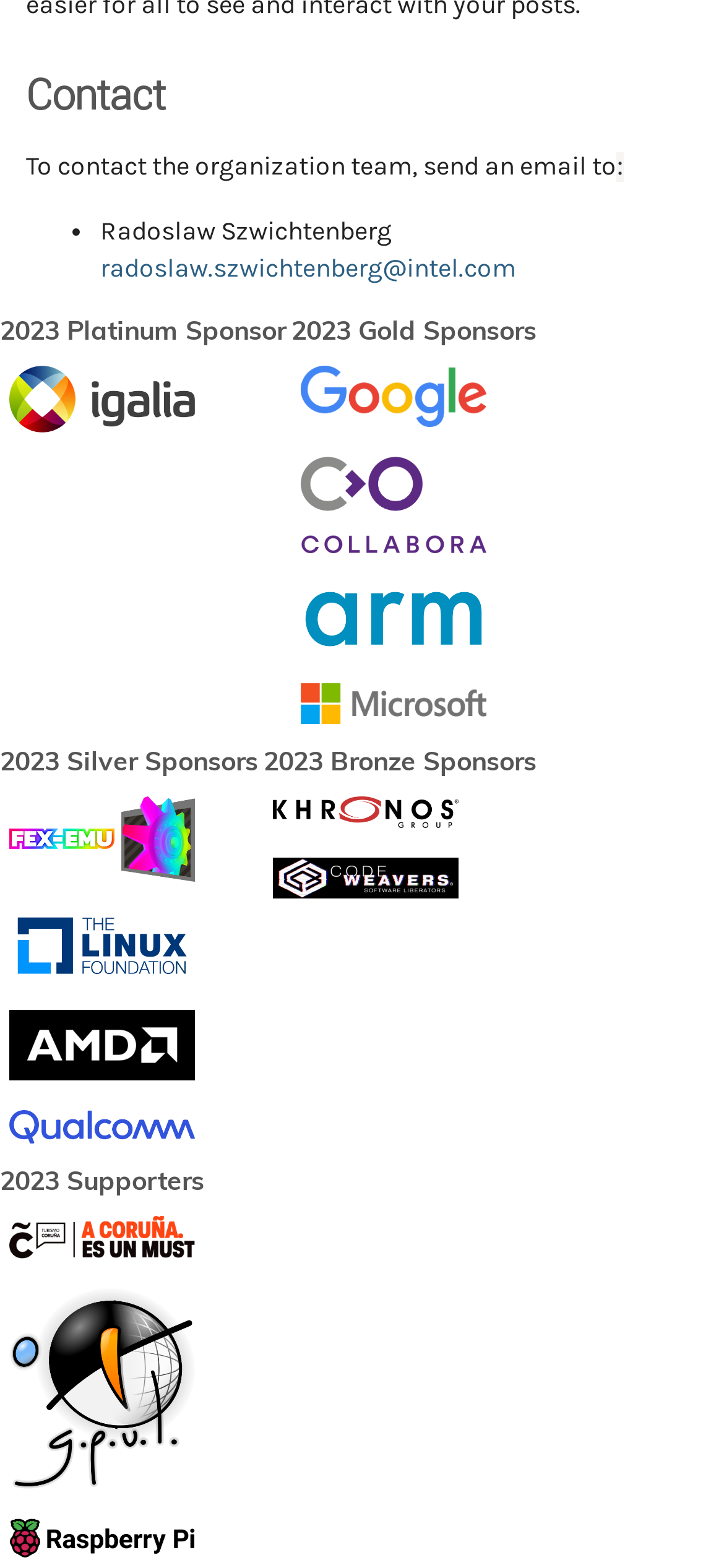Kindly determine the bounding box coordinates of the area that needs to be clicked to fulfill this instruction: "Check out Collabora".

[0.403, 0.343, 0.685, 0.364]